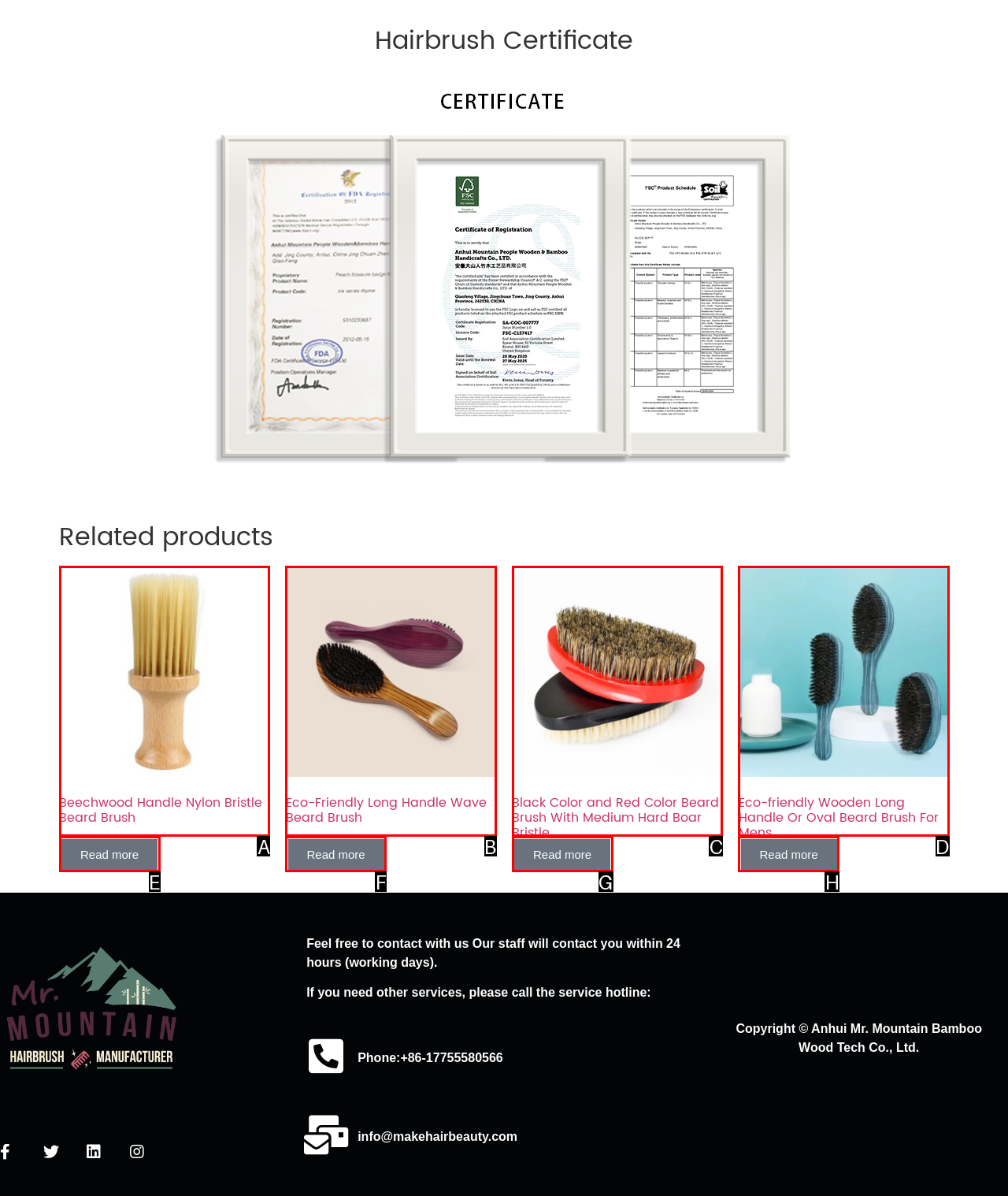Choose the UI element that best aligns with the description: aria-label="Previous"
Respond with the letter of the chosen option directly.

None